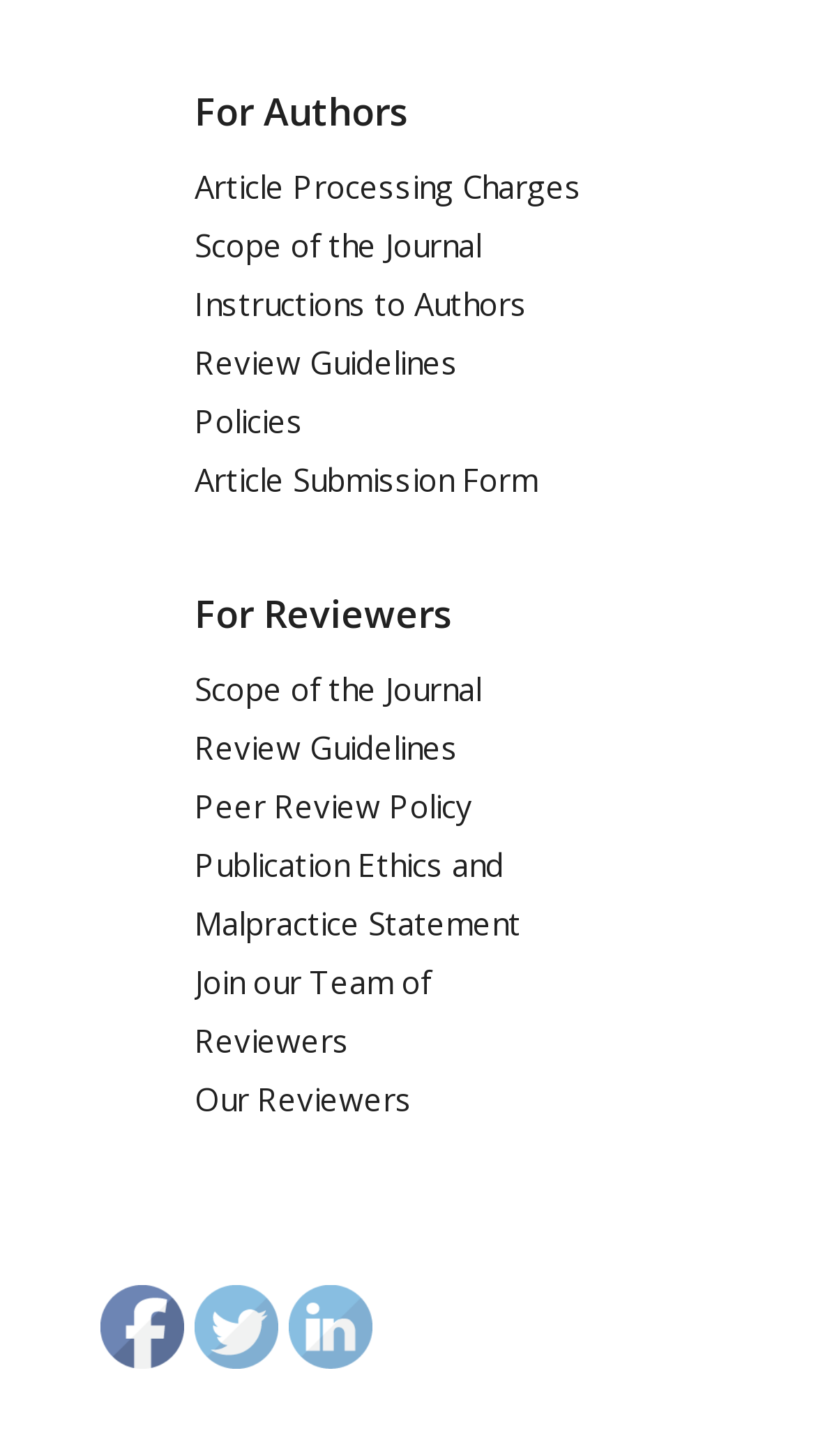Please identify the bounding box coordinates of the element I should click to complete this instruction: 'Read instructions to authors'. The coordinates should be given as four float numbers between 0 and 1, like this: [left, top, right, bottom].

[0.238, 0.194, 0.646, 0.223]